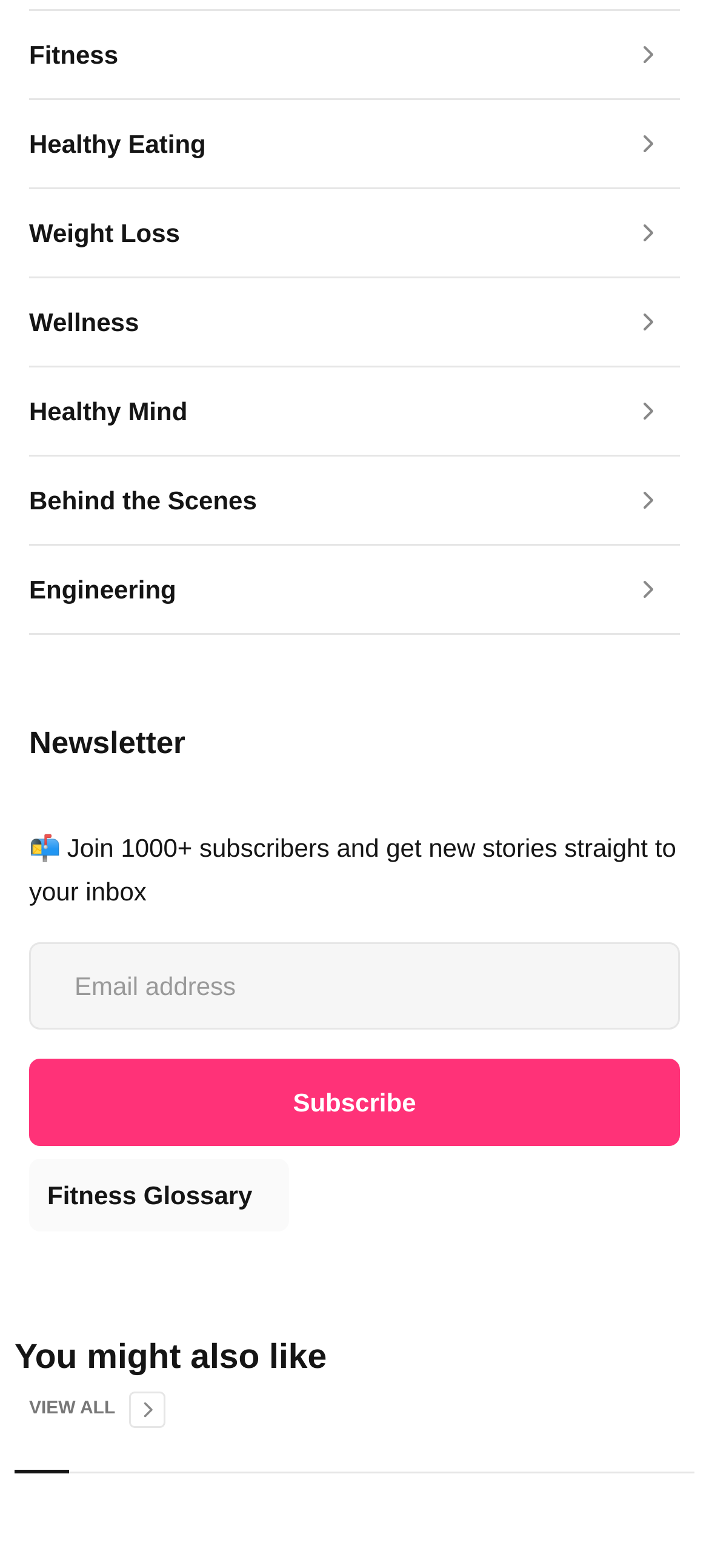Please examine the image and answer the question with a detailed explanation:
What is the call-to-action below the newsletter heading?

Below the 'Newsletter' heading, there is a form with a button labeled 'Subscribe', which is the call-to-action to encourage users to subscribe to the newsletter.